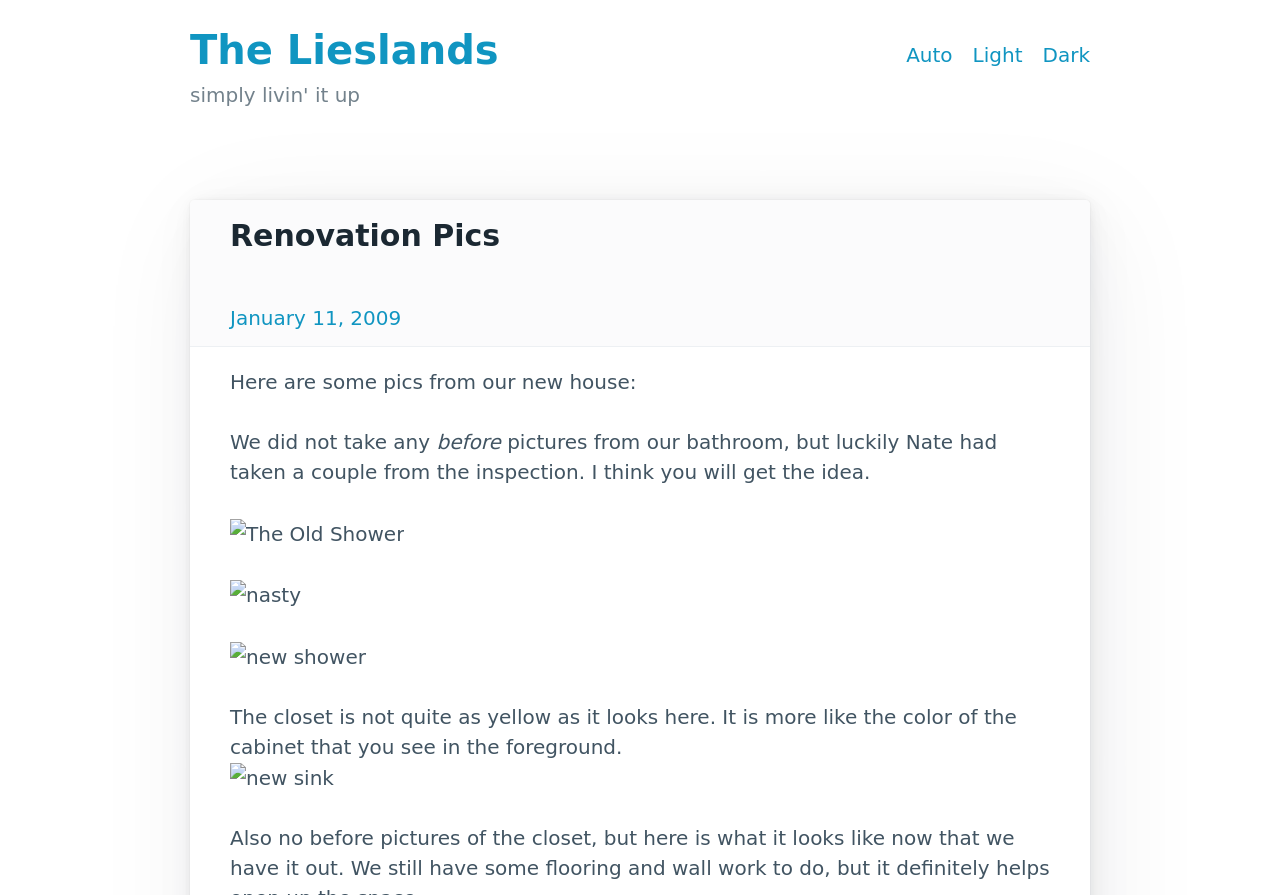Extract the bounding box for the UI element that matches this description: "Light".

[0.752, 0.034, 0.807, 0.089]